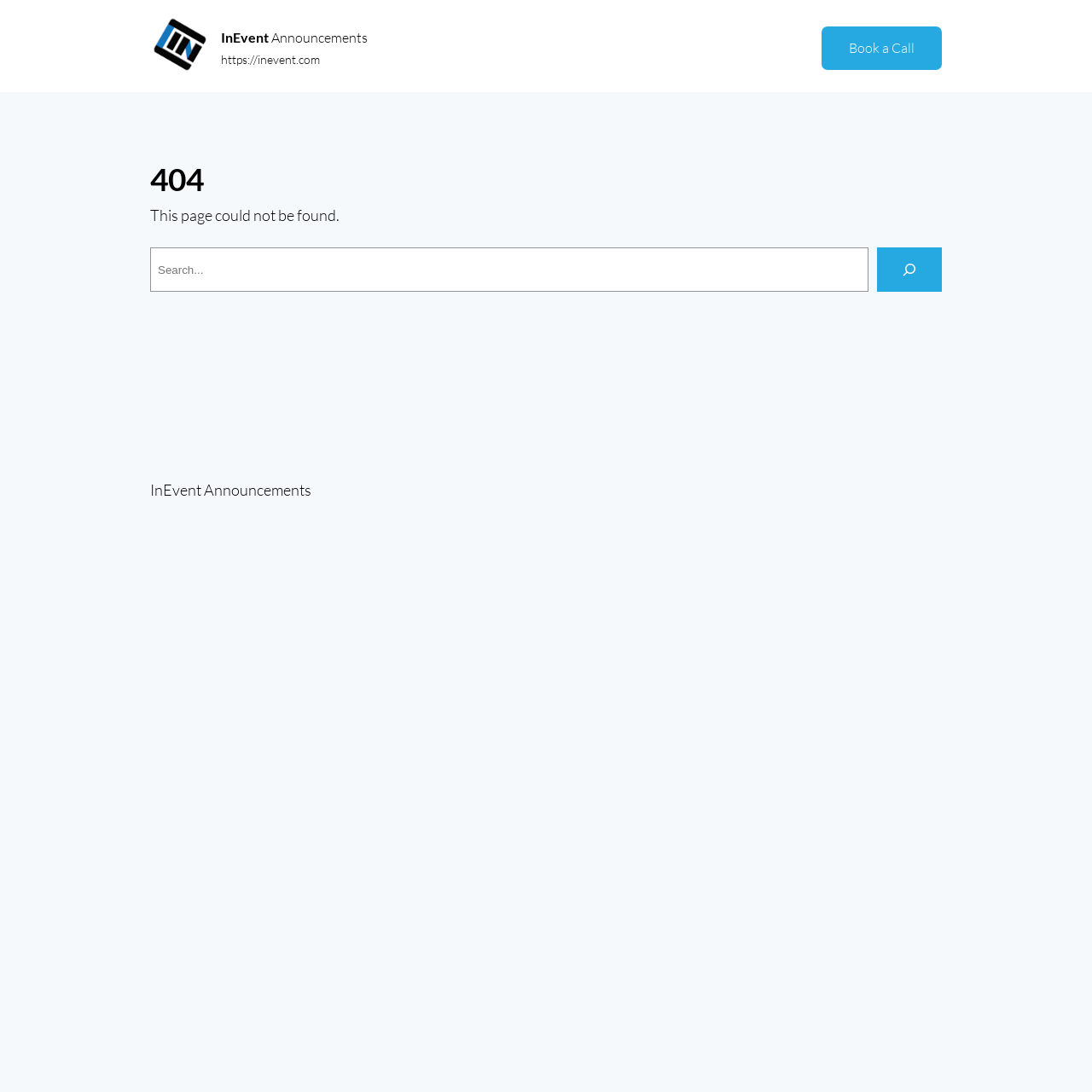With reference to the screenshot, provide a detailed response to the question below:
How many links are present in the navigation section?

The navigation section is located at the top right corner of the page, and it contains a single link labeled 'Book a Call'.